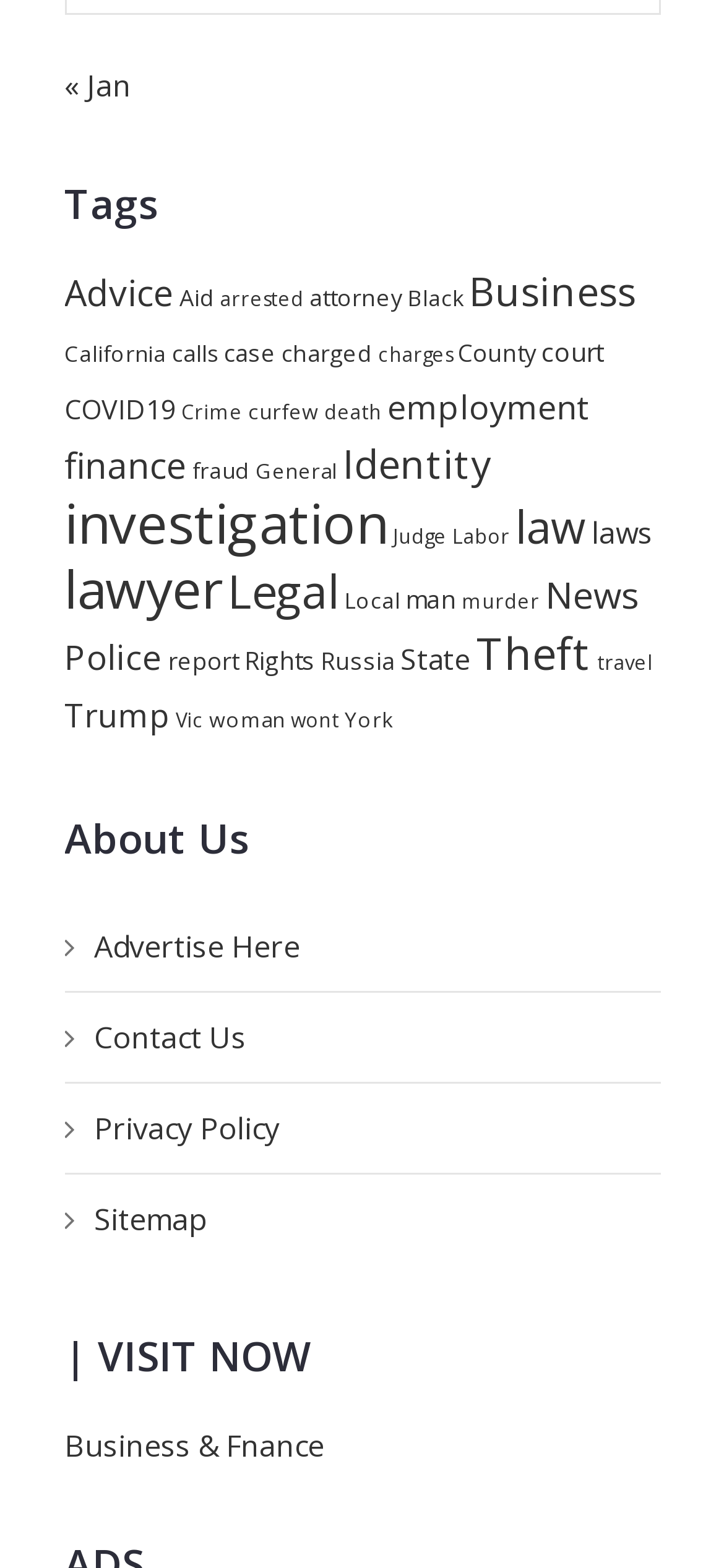Using the element description court, predict the bounding box coordinates for the UI element. Provide the coordinates in (top-left x, top-left y, bottom-right x, bottom-right y) format with values ranging from 0 to 1.

[0.747, 0.213, 0.835, 0.236]